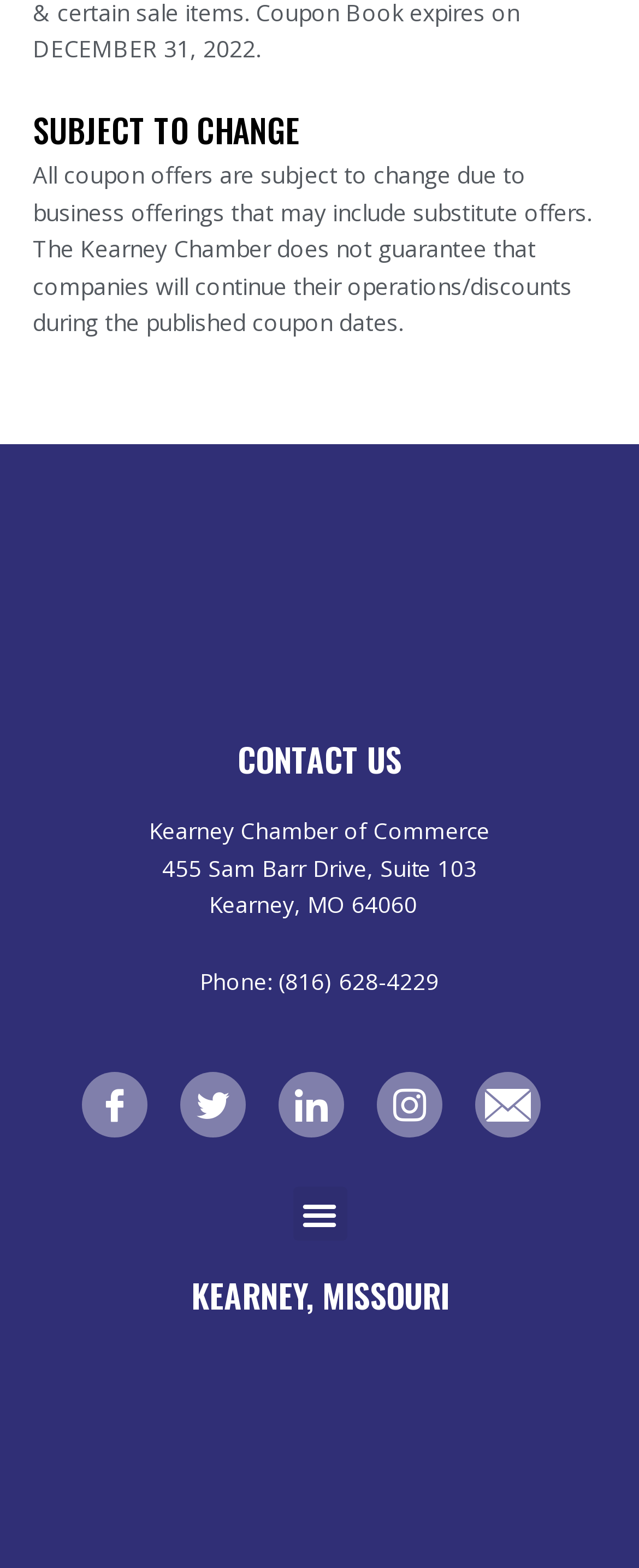Using the details in the image, give a detailed response to the question below:
What is the warning about coupon offers?

The warning is mentioned at the top of the webpage, stating that all coupon offers are subject to change due to business offerings that may include substitute offers.